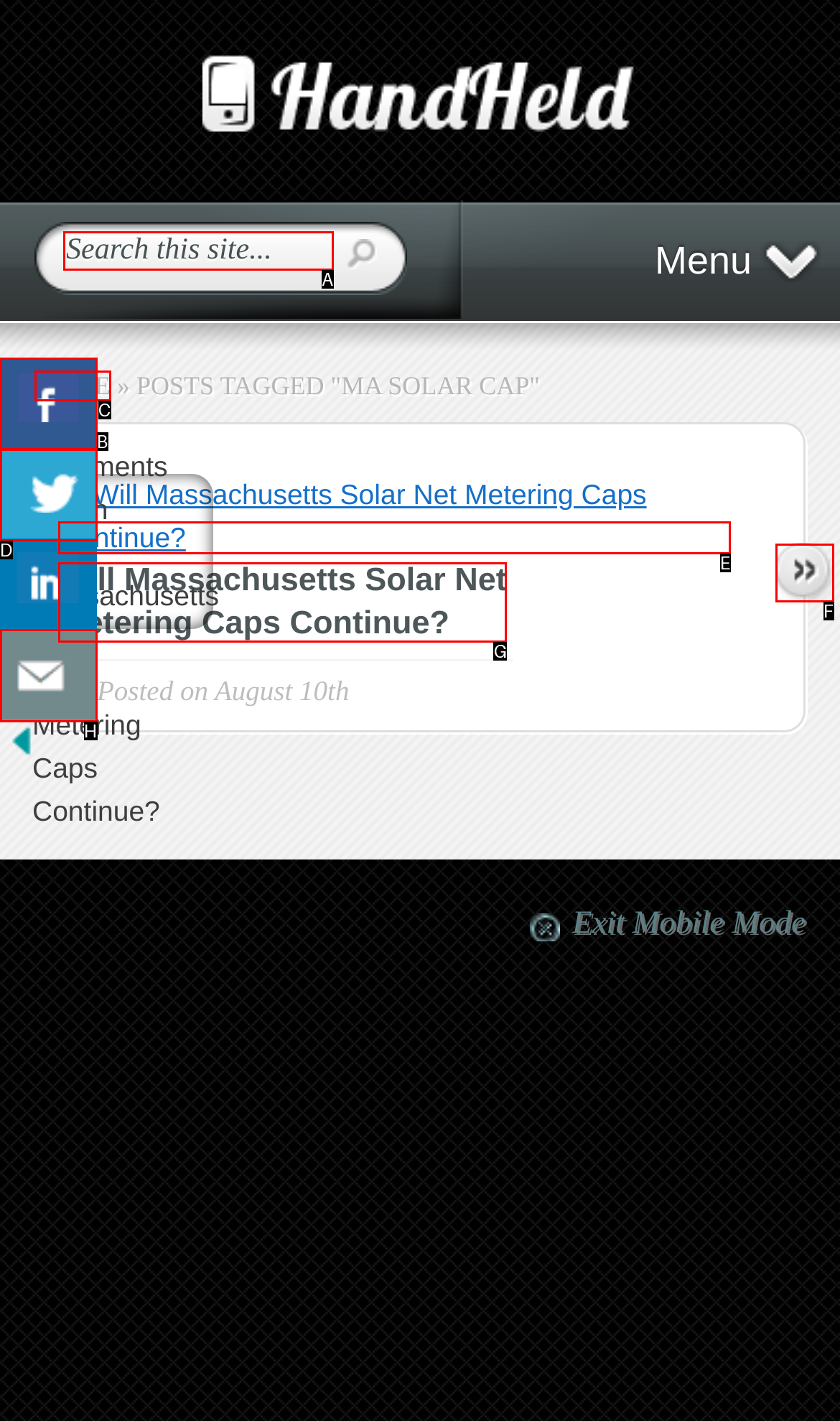Select the letter associated with the UI element you need to click to perform the following action: Search this site
Reply with the correct letter from the options provided.

A